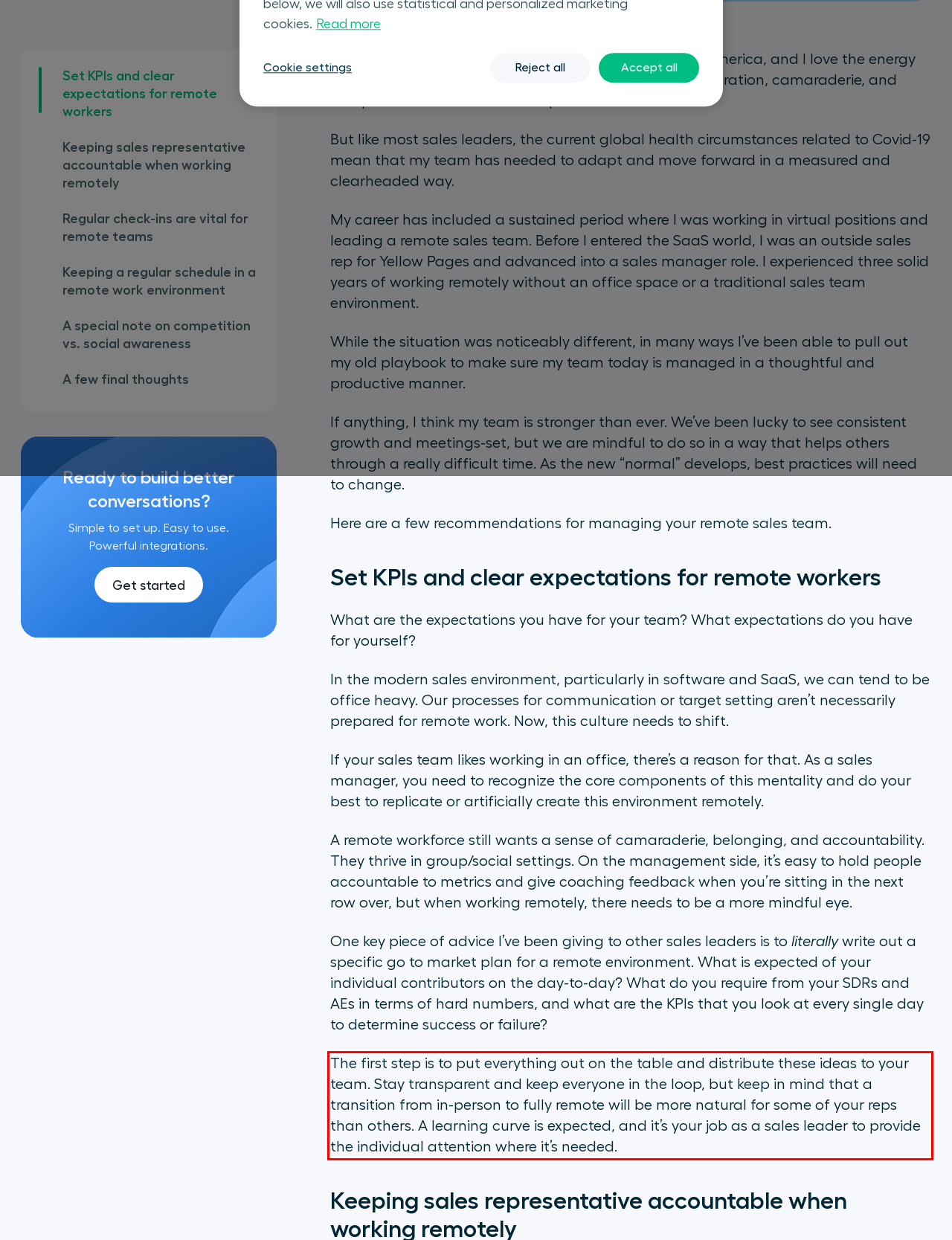Please take the screenshot of the webpage, find the red bounding box, and generate the text content that is within this red bounding box.

The first step is to put everything out on the table and distribute these ideas to your team. Stay transparent and keep everyone in the loop, but keep in mind that a transition from in-person to fully remote will be more natural for some of your reps than others. A learning curve is expected, and it’s your job as a sales leader to provide the individual attention where it’s needed.